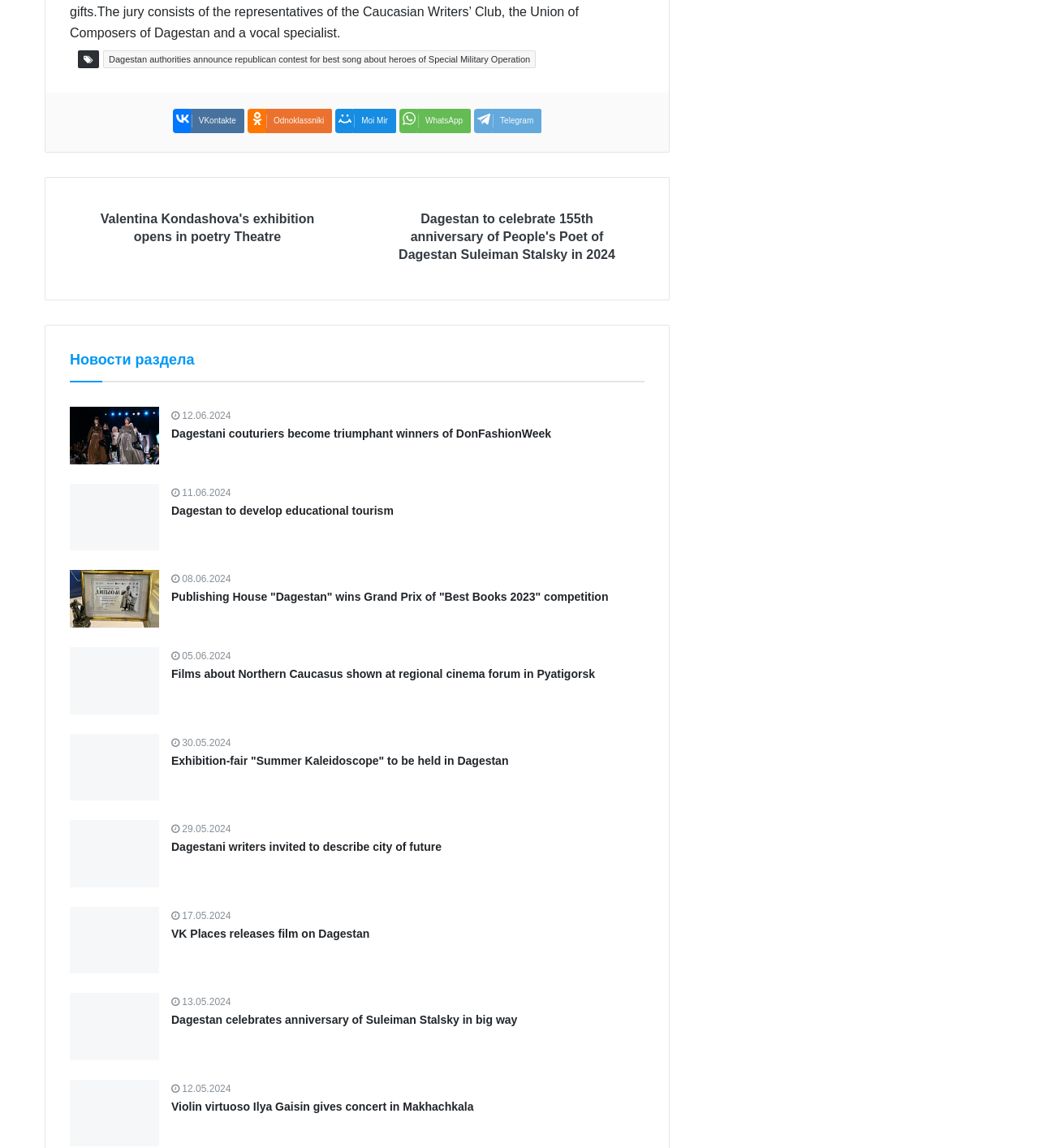Pinpoint the bounding box coordinates of the clickable area needed to execute the instruction: "Click on the link to read about Dagestan authorities announcing a republican contest for the best song about heroes of the Special Military Operation". The coordinates should be specified as four float numbers between 0 and 1, i.e., [left, top, right, bottom].

[0.099, 0.044, 0.516, 0.059]